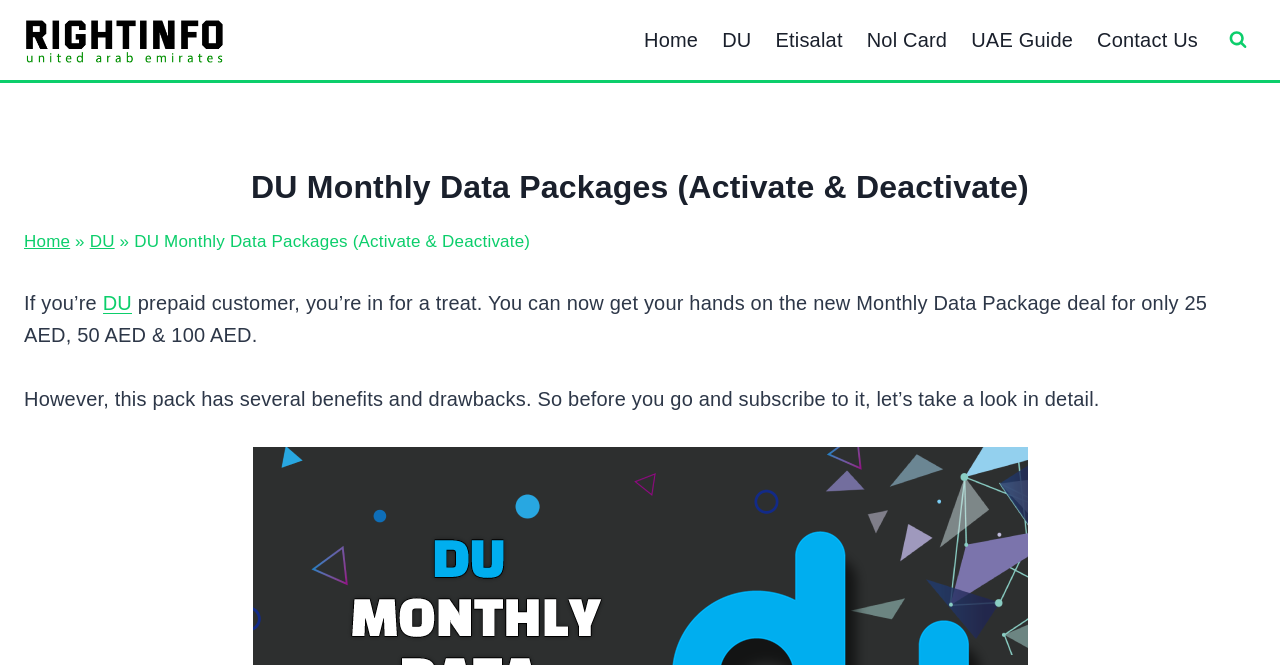What is the topic of the webpage?
Using the visual information, reply with a single word or short phrase.

DU Monthly Data Packages